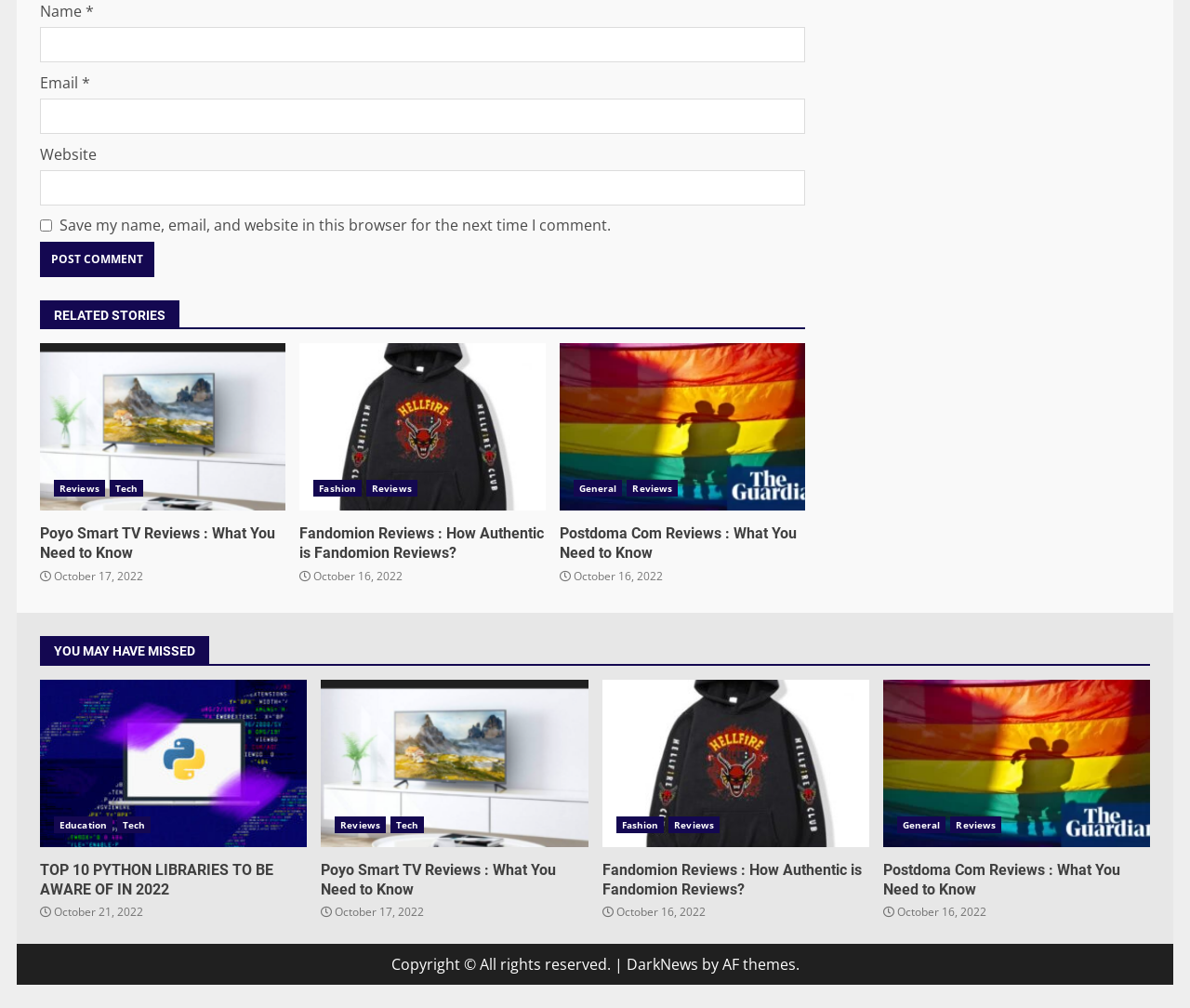Please locate the clickable area by providing the bounding box coordinates to follow this instruction: "Click the 'Post Comment' button".

[0.034, 0.24, 0.13, 0.275]